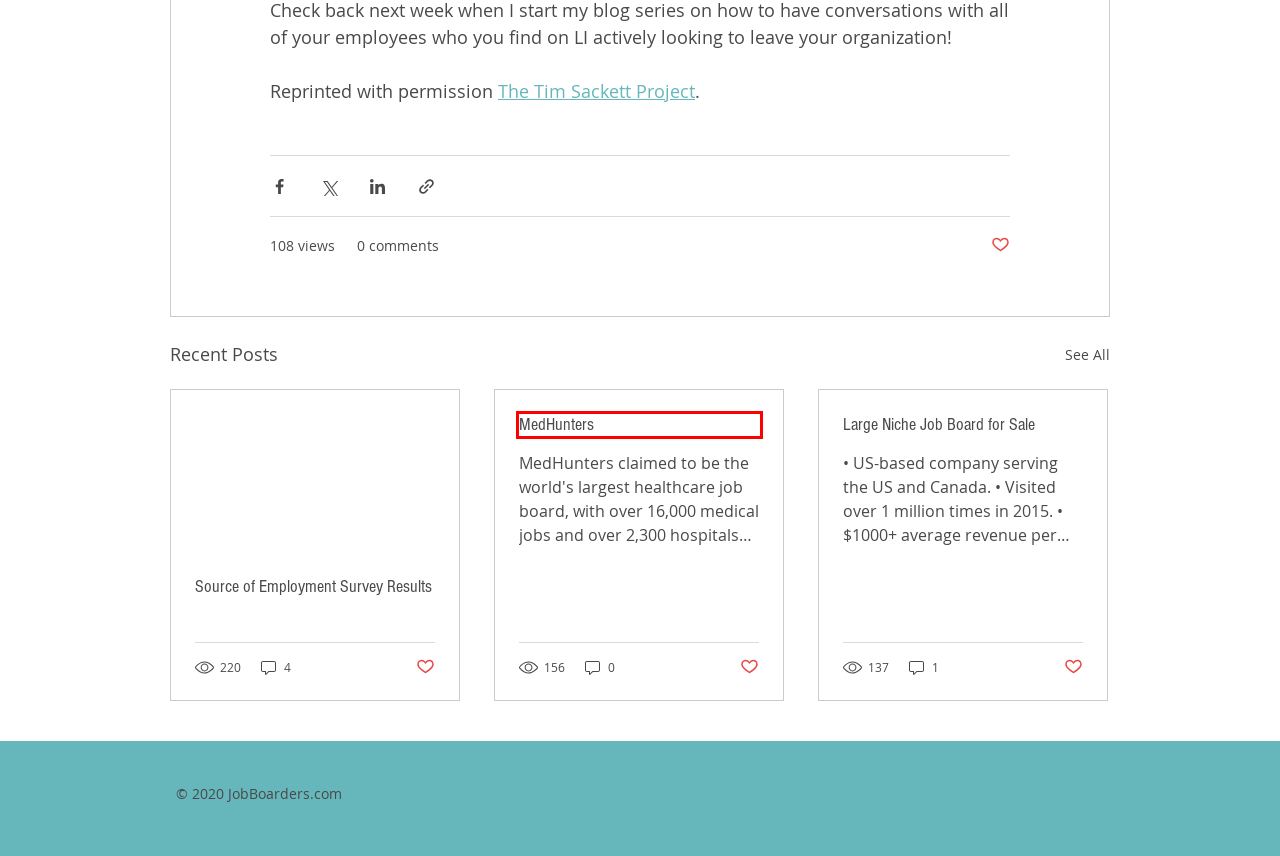Analyze the screenshot of a webpage with a red bounding box and select the webpage description that most accurately describes the new page resulting from clicking the element inside the red box. Here are the candidates:
A. Source of Employment Survey Results
B. MedHunters
C. Job Boards and Careers | JobBoarders.com
D. CONTACT | JobBoarders.com
E. LinkedIn “Open Candidates” Is Going To Get People Fired | The Tim Sackett Project
F. Feed | JobBoarders.com
G. CAREER RESOURCES | JobBoarders.com
H. Large Niche Job Board for Sale

B